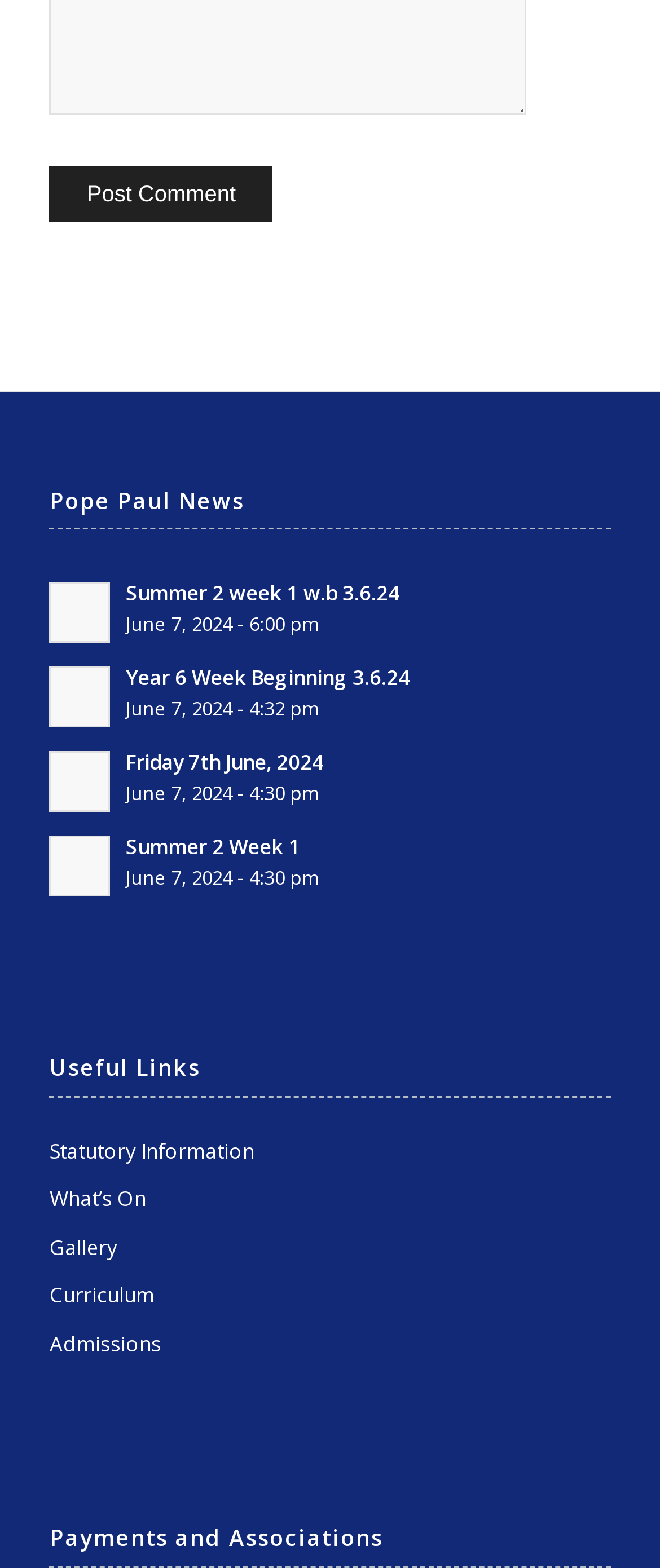What is the topic of the links listed at the top of the webpage?
Please provide a single word or phrase as the answer based on the screenshot.

School events